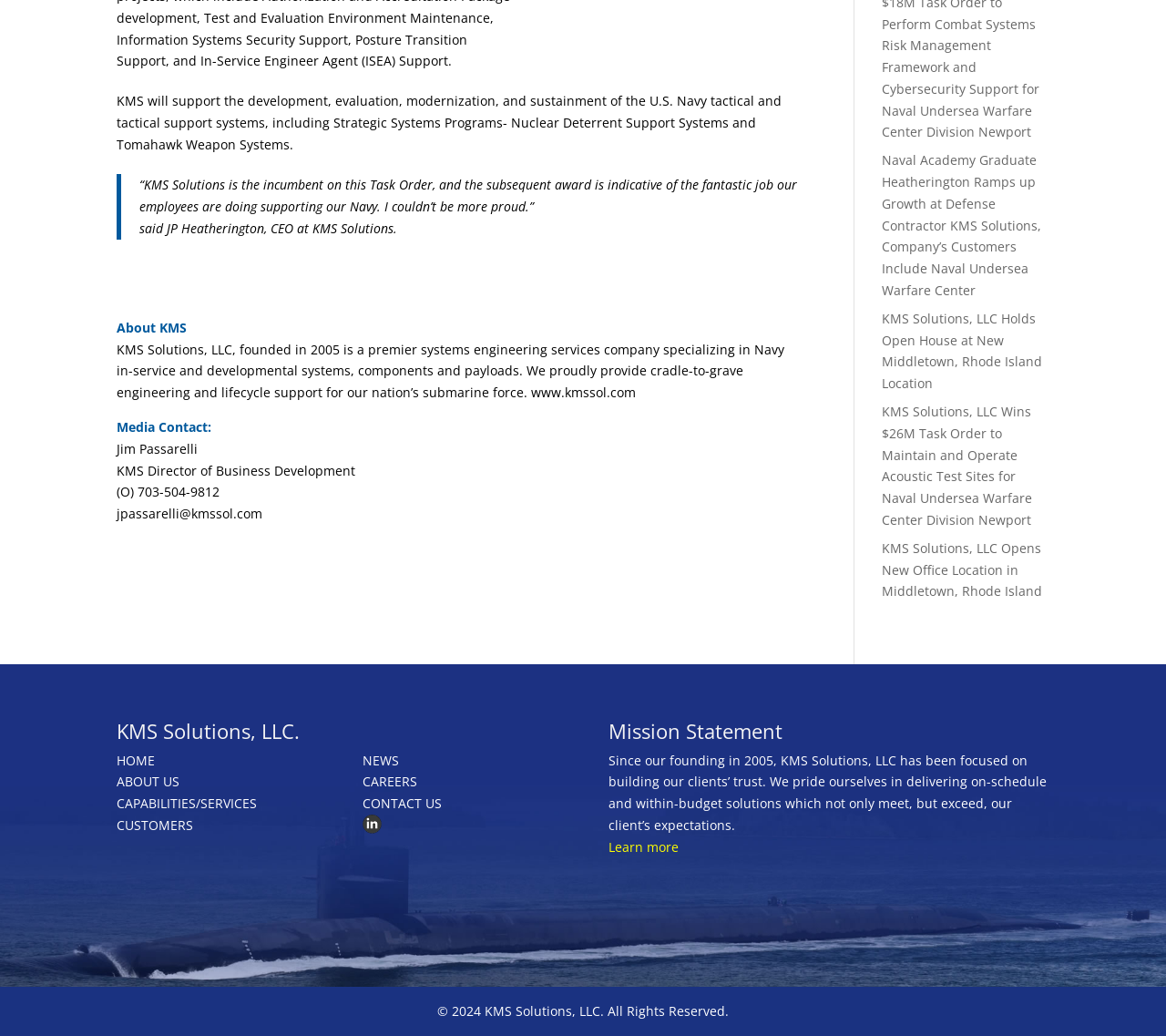Given the element description, predict the bounding box coordinates in the format (top-left x, top-left y, bottom-right x, bottom-right y), using floating point numbers between 0 and 1: Soccer Ball HistoryExpand

None